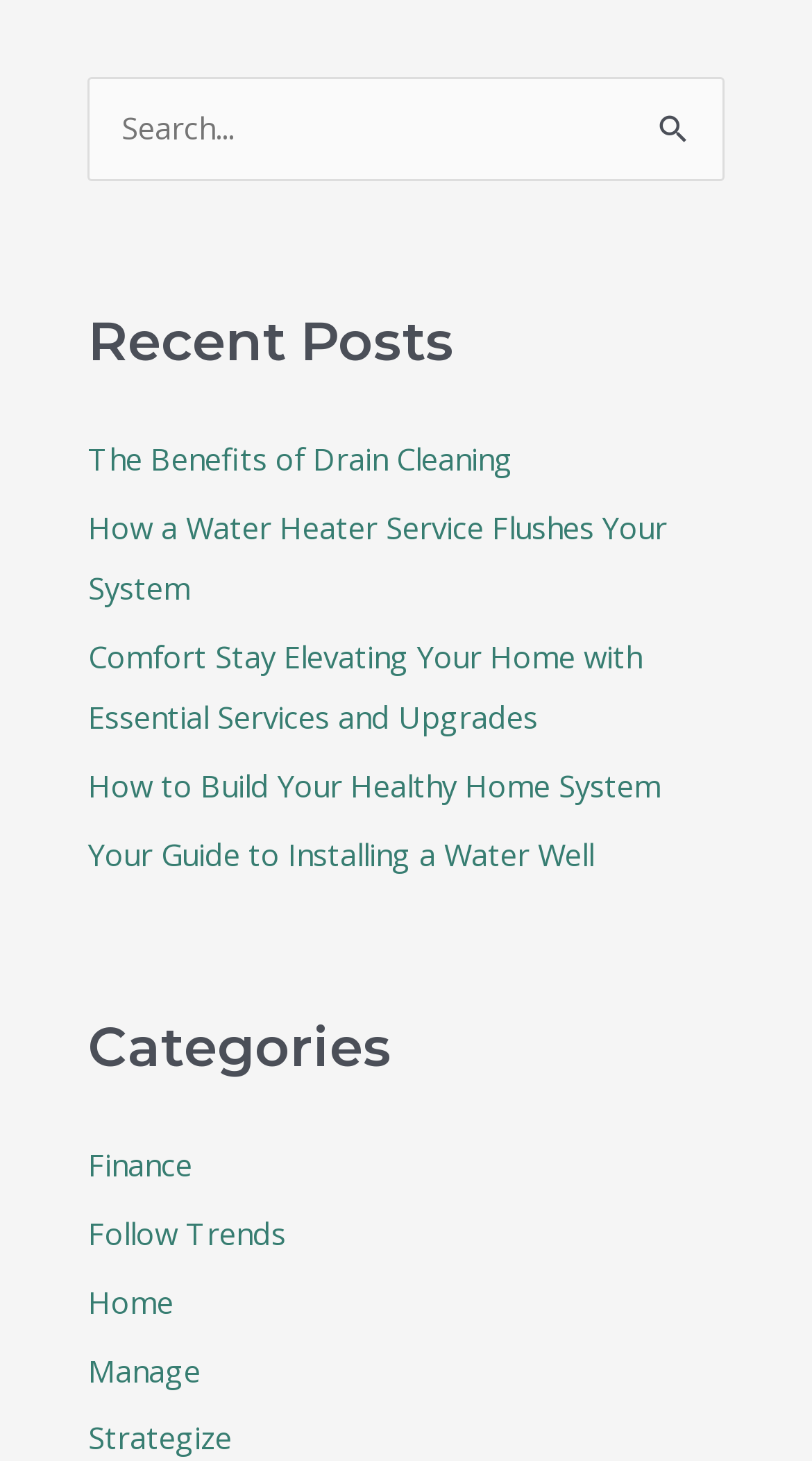Please identify the bounding box coordinates of where to click in order to follow the instruction: "Read the recent post about drain cleaning".

[0.109, 0.3, 0.632, 0.328]